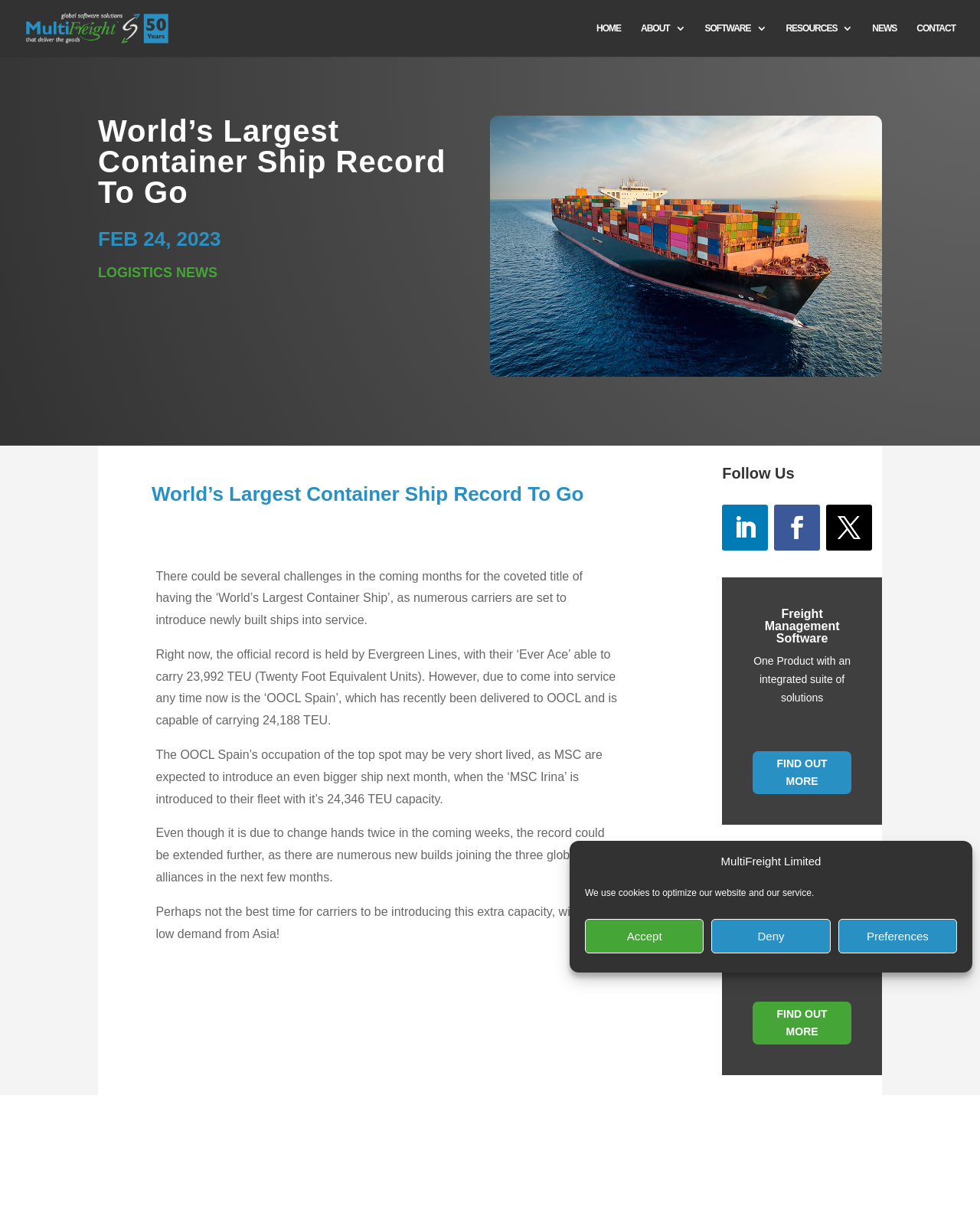Find and indicate the bounding box coordinates of the region you should select to follow the given instruction: "Click the 'FIND OUT MORE' link under 'Freight Management Software'".

[0.768, 0.613, 0.869, 0.648]